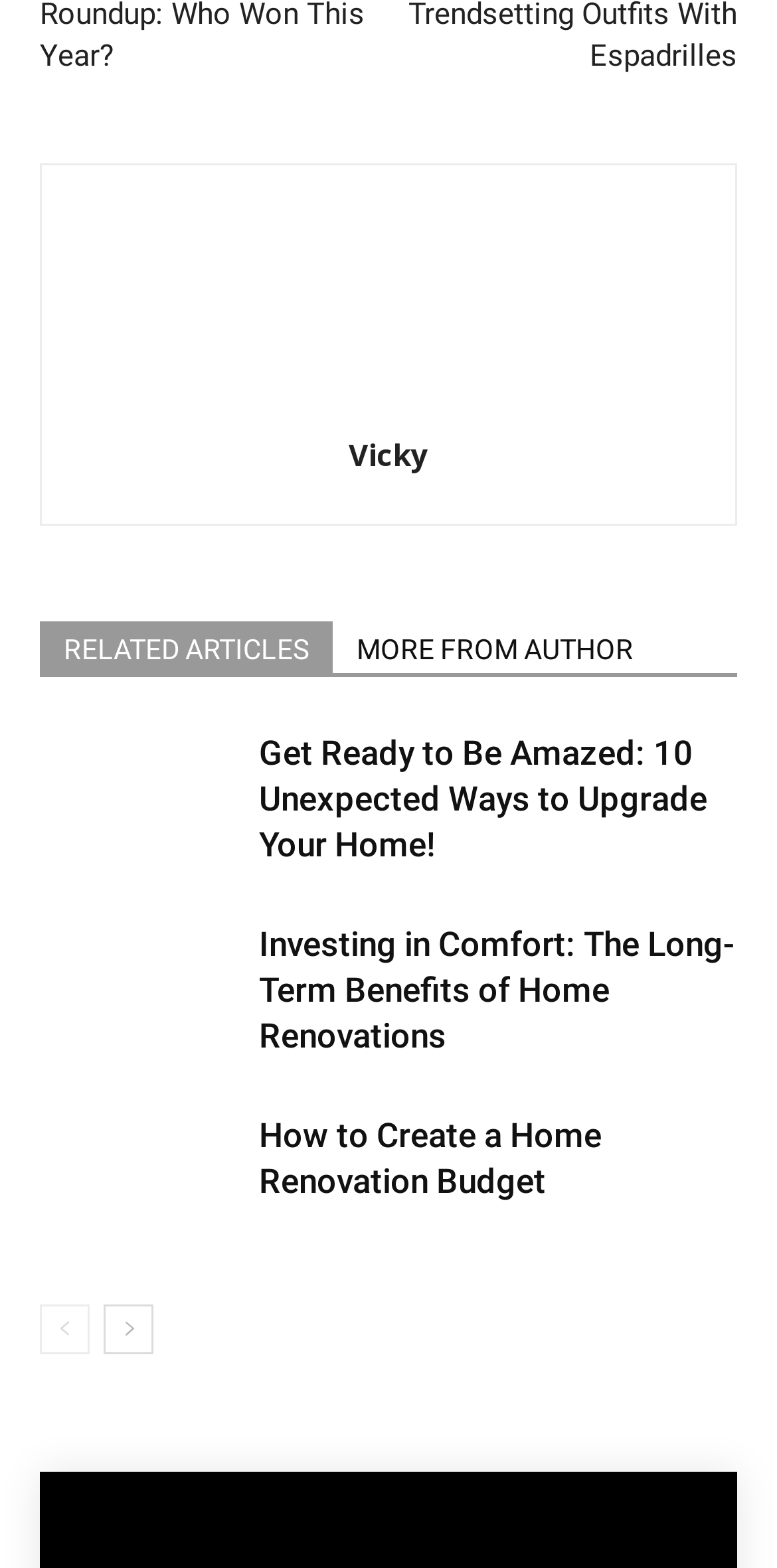Please provide a comprehensive answer to the question below using the information from the image: What is the author's name?

The author's name can be found in the link element with the text 'Vicky' which is located at the top of the webpage, below the 'author-photo' link.